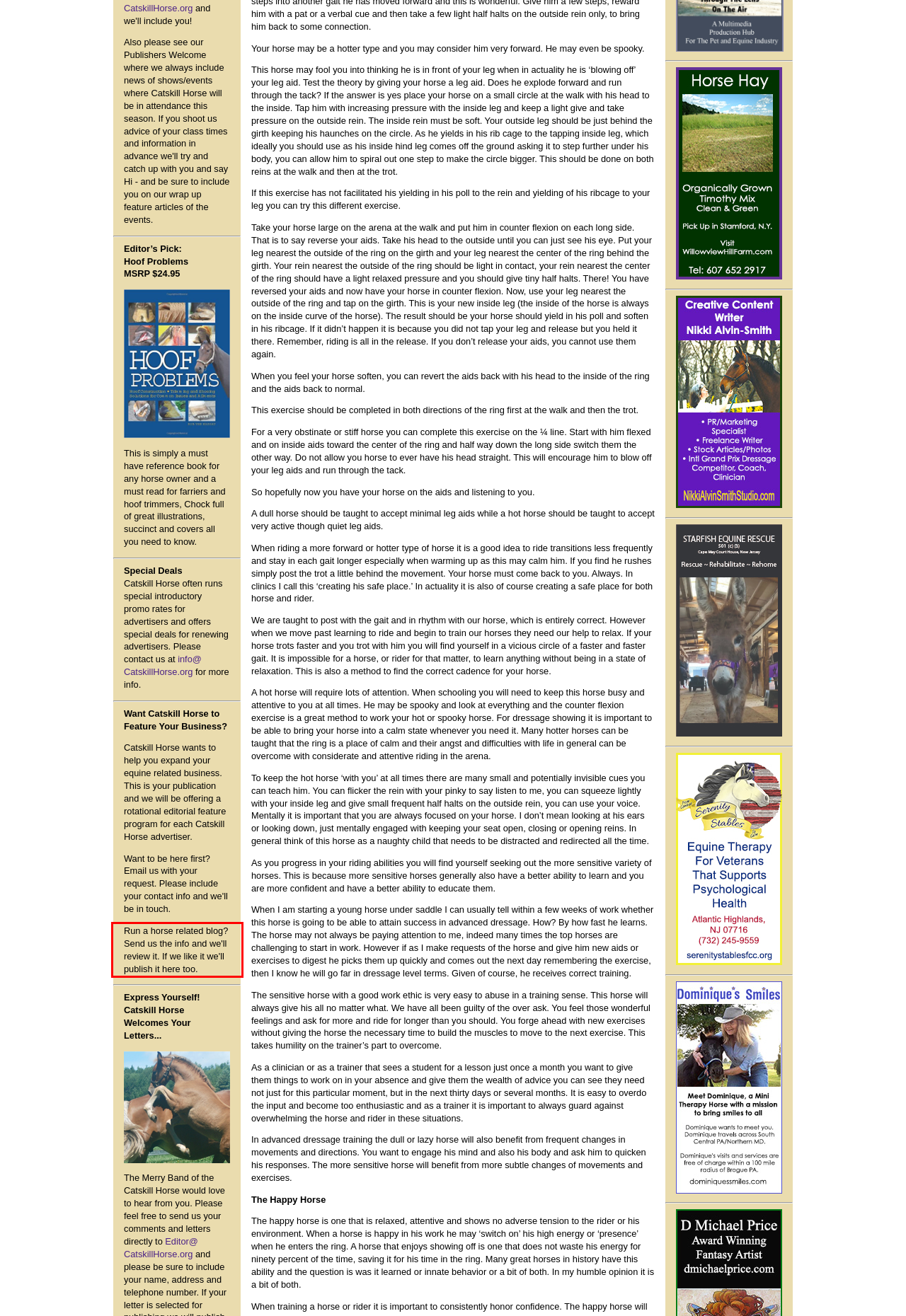Identify the red bounding box in the webpage screenshot and perform OCR to generate the text content enclosed.

Run a horse related blog? Send us the info and we'll review it. If we like it we'll publish it here too.